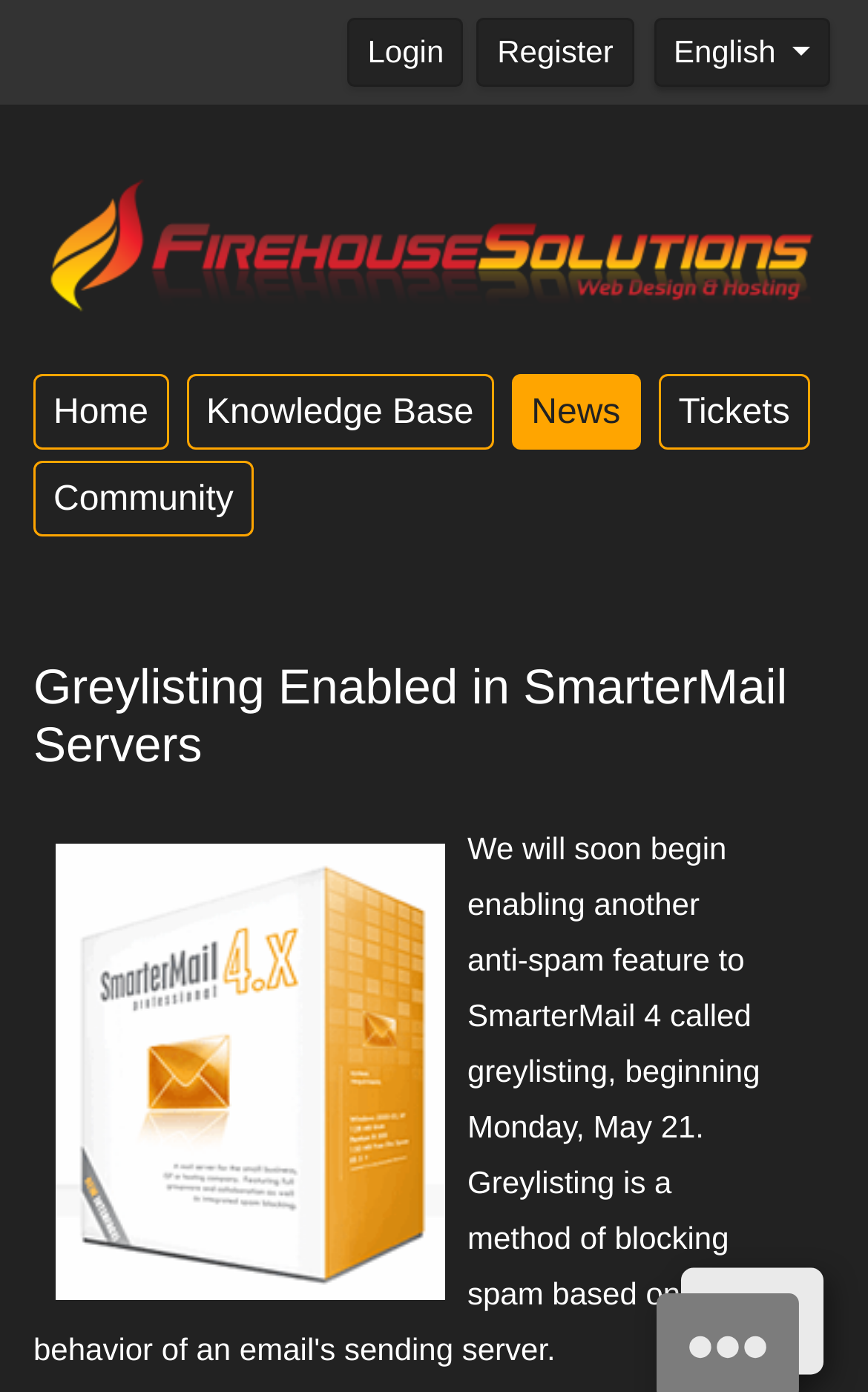Based on the image, please respond to the question with as much detail as possible:
What is the language of the webpage?

I inferred this from the button 'English' located at the top of the webpage, which suggests that the language of the webpage can be switched to English.